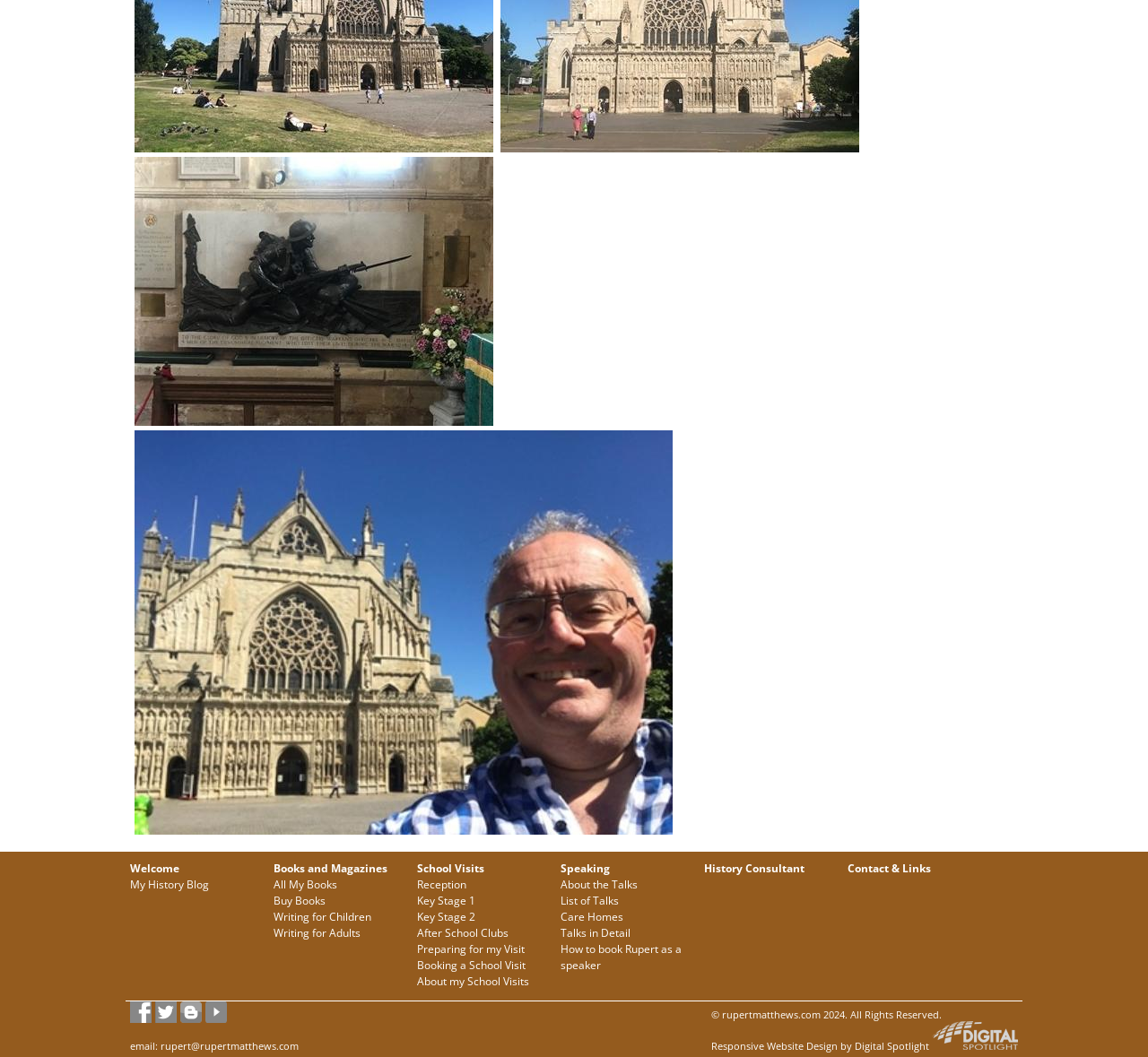Determine the bounding box coordinates of the section to be clicked to follow the instruction: "Click on the 'Find us on Facebook' link". The coordinates should be given as four float numbers between 0 and 1, formatted as [left, top, right, bottom].

[0.113, 0.947, 0.132, 0.97]